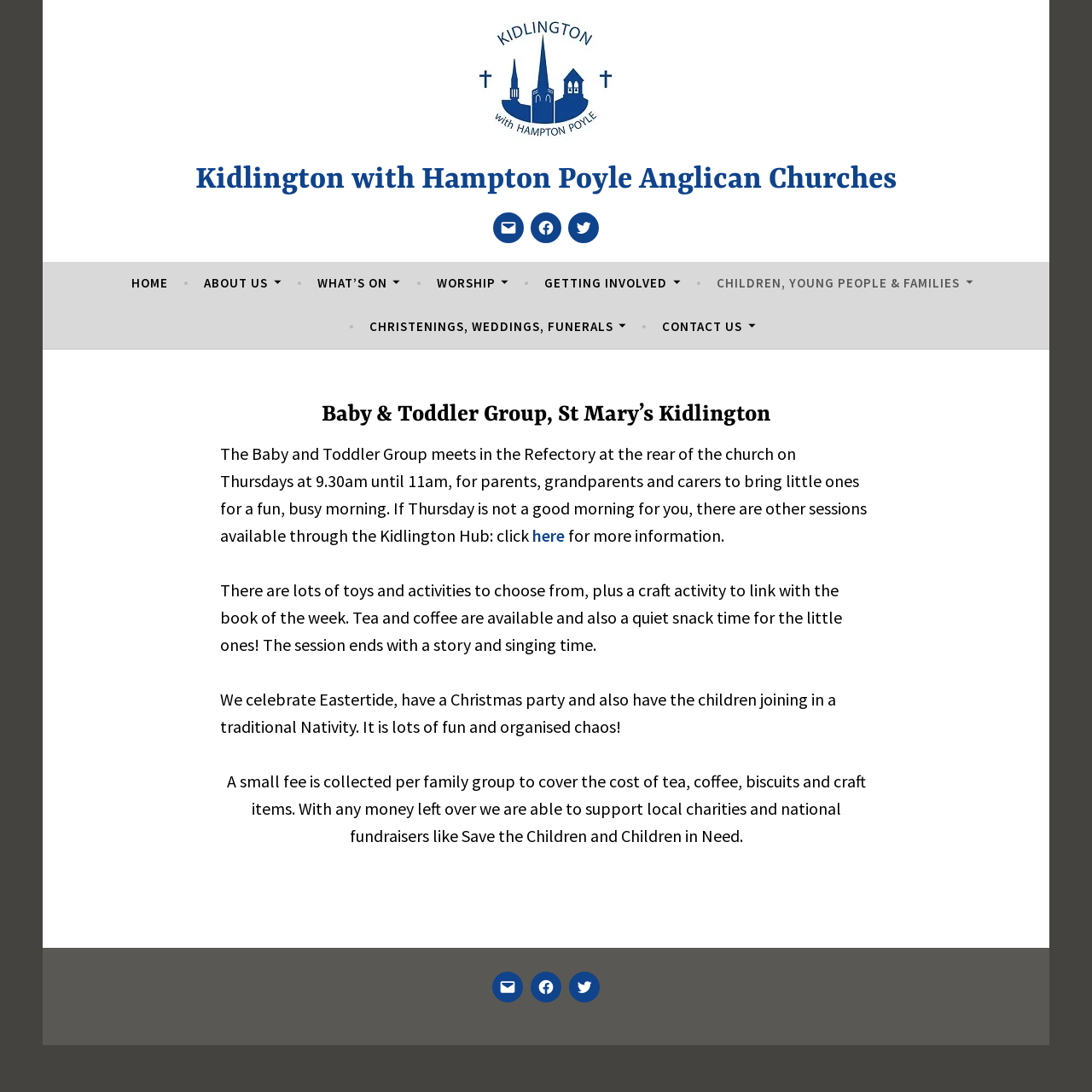What is the purpose of the small fee collected per family group?
Based on the visual information, provide a detailed and comprehensive answer.

I found this information by reading the article on the webpage, which mentions that a small fee is collected per family group to cover the cost of tea, coffee, biscuits, and craft items. Any money left over is used to support local charities and national fundraisers like Save the Children and Children in Need.